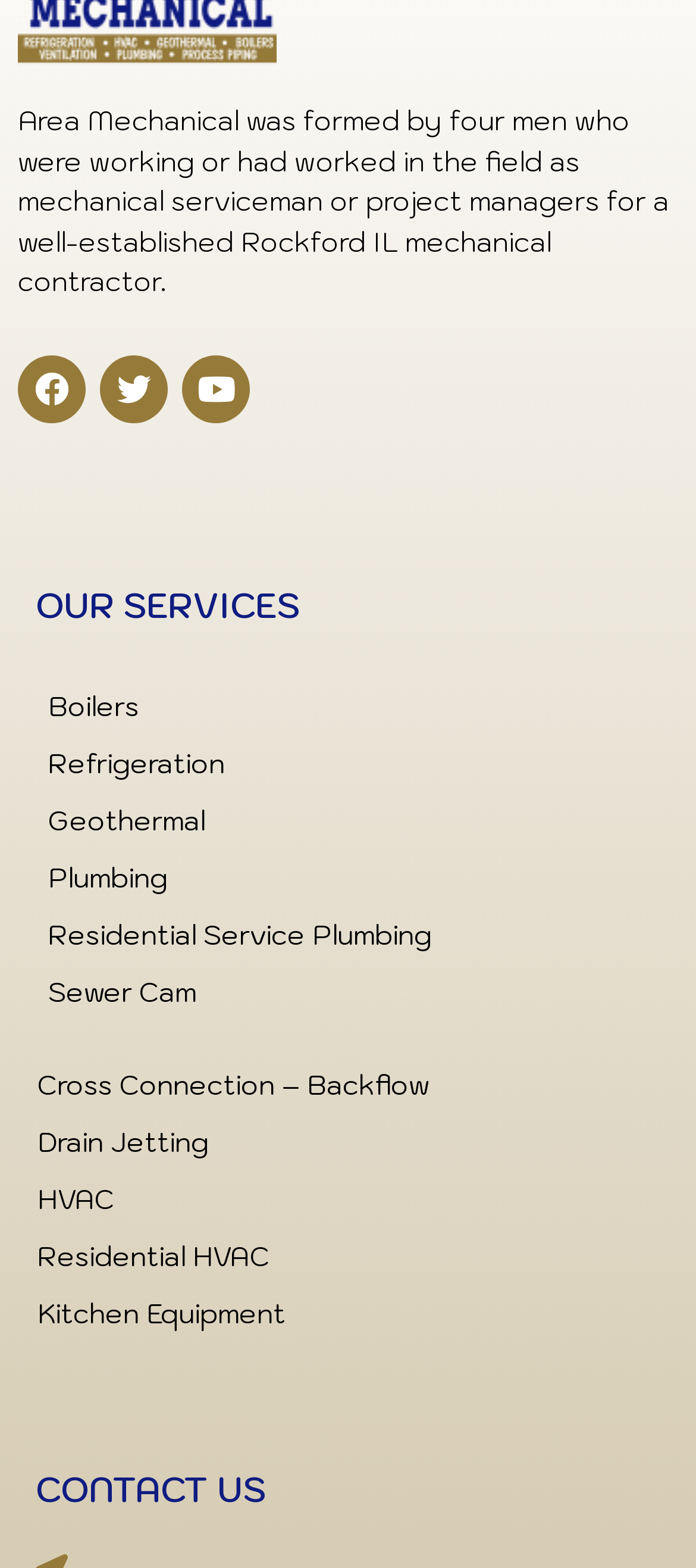What is the first service listed?
Based on the image, answer the question with as much detail as possible.

I looked at the list of services under the 'OUR SERVICES' heading and found that the first service listed is 'Boilers'.